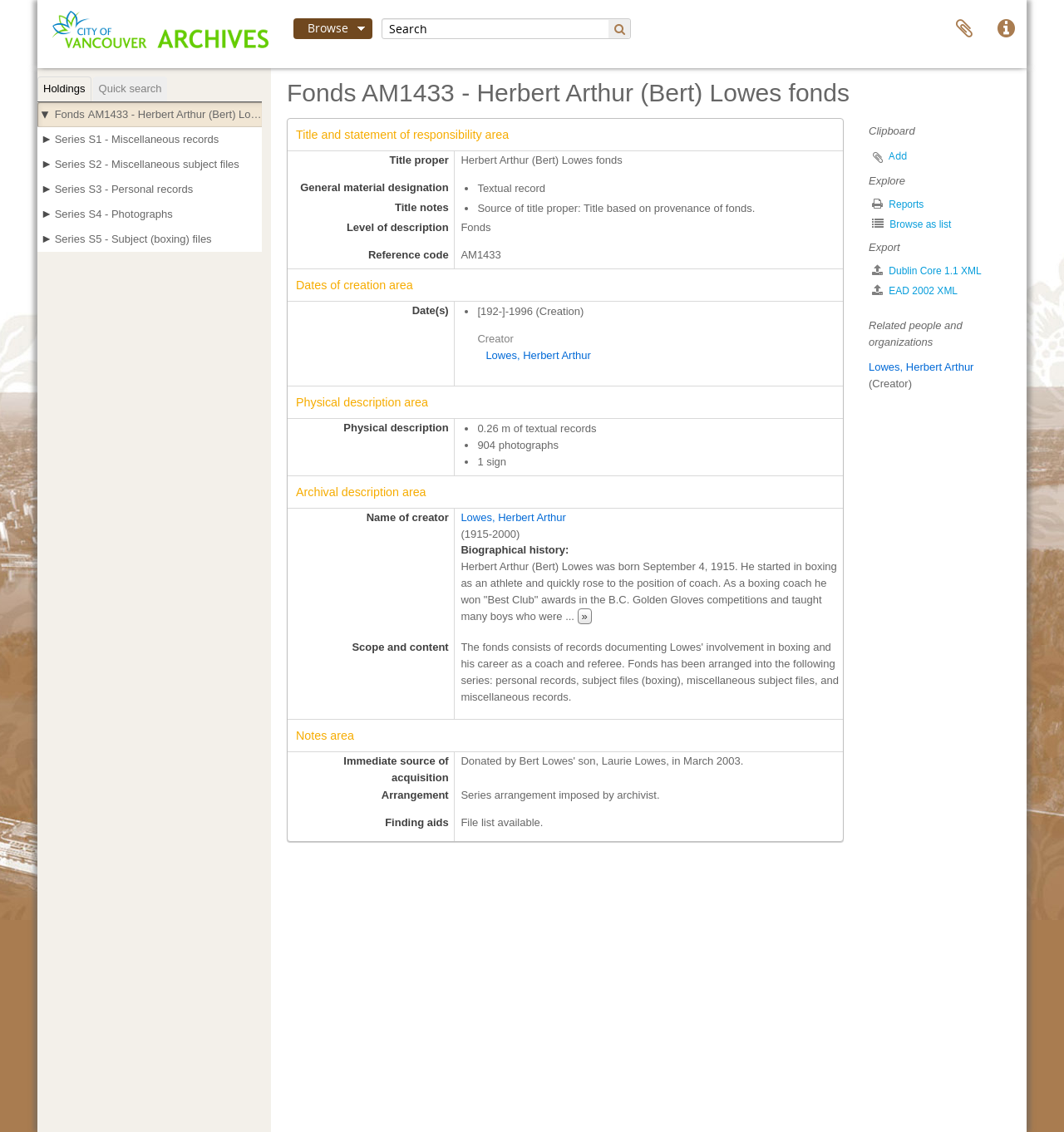Show the bounding box coordinates of the element that should be clicked to complete the task: "Edit title and statement of responsibility area".

[0.27, 0.105, 0.792, 0.134]